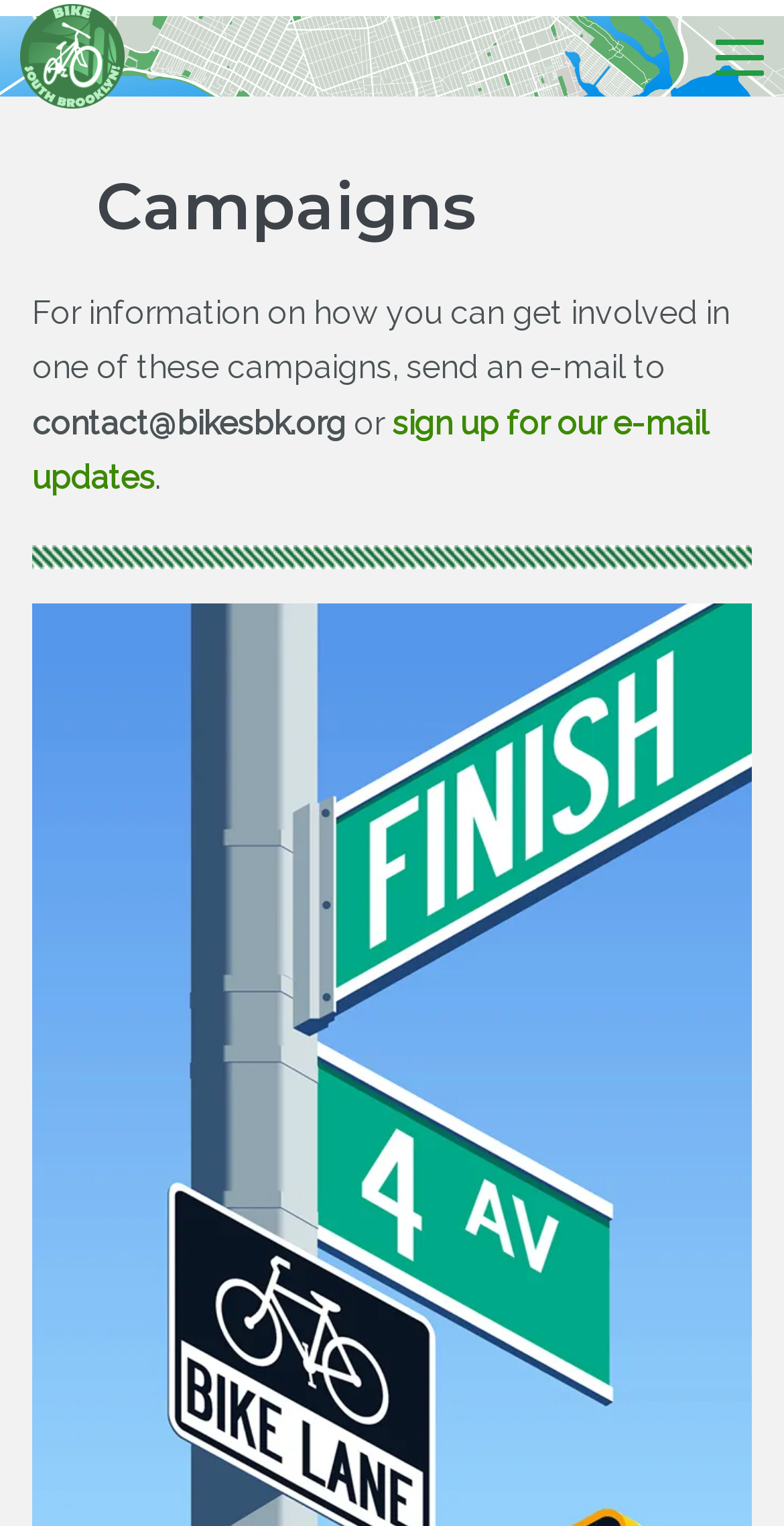Use a single word or phrase to answer the question:
What is the email address to contact for campaign involvement?

contact@bikesbk.org